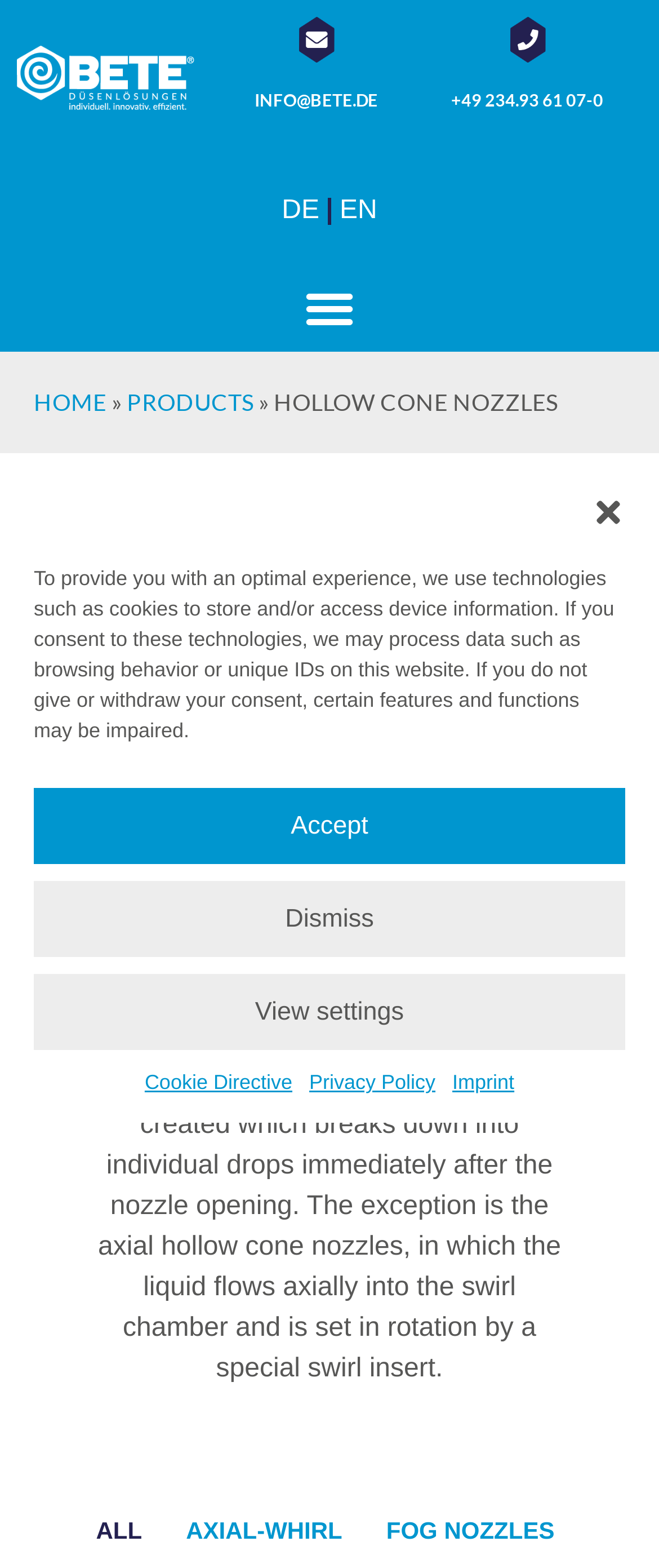Determine the bounding box coordinates for the clickable element required to fulfill the instruction: "Share on Twitter". Provide the coordinates as four float numbers between 0 and 1, i.e., [left, top, right, bottom].

None